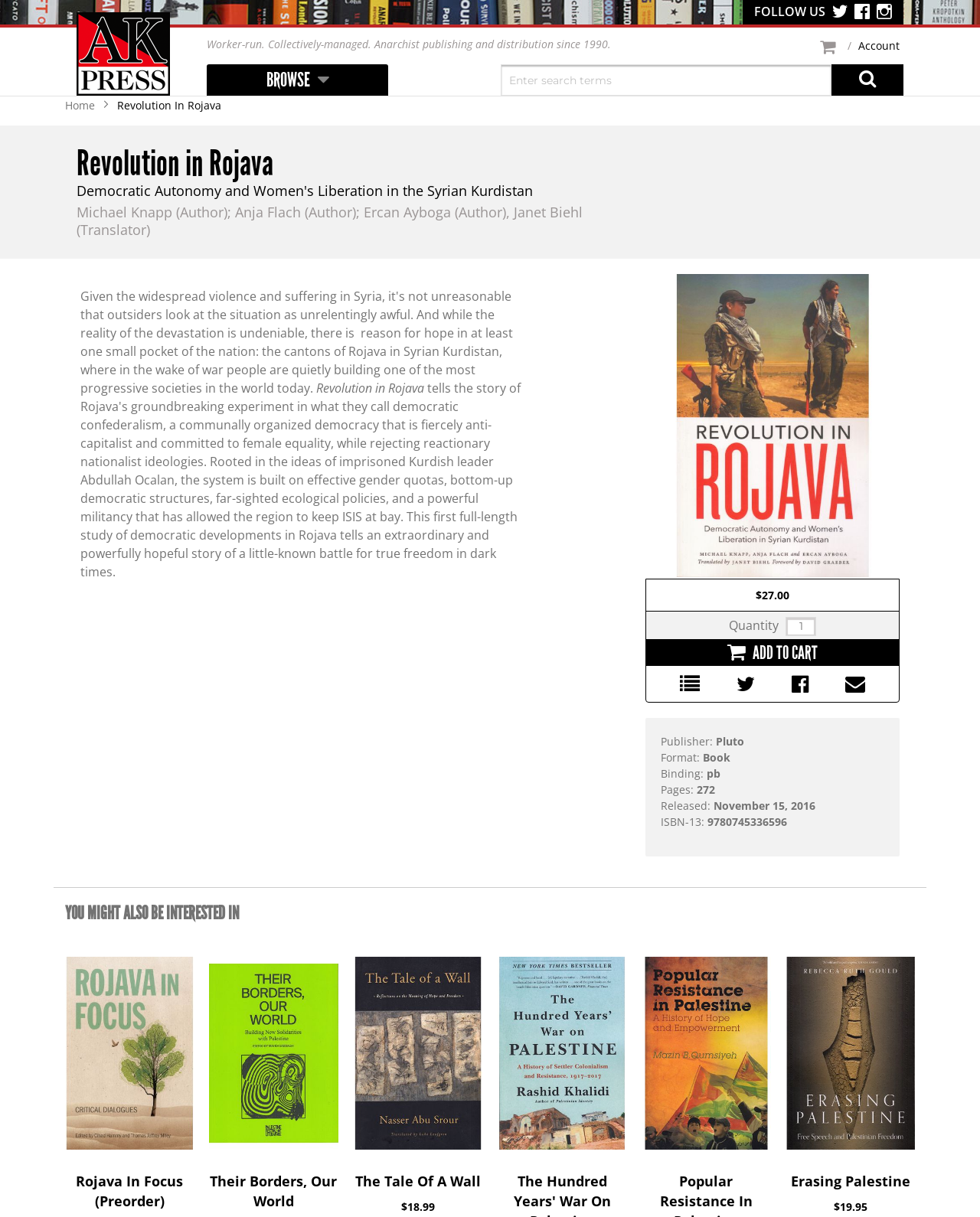Specify the bounding box coordinates of the element's region that should be clicked to achieve the following instruction: "Click the 'BROWSE' button". The bounding box coordinates consist of four float numbers between 0 and 1, in the format [left, top, right, bottom].

[0.211, 0.053, 0.396, 0.079]